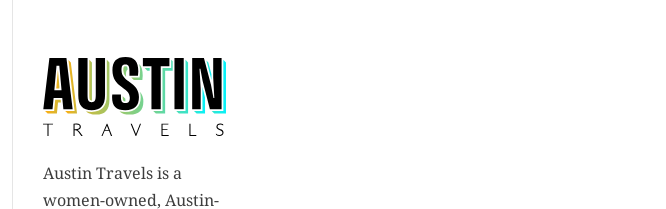What type of writers does the magazine feature?
Give a detailed response to the question by analyzing the screenshot.

The caption states that the magazine spotlights diverse travel destinations through the perspectives of talented writers, implying that the writers featured in the magazine are skilled and accomplished.